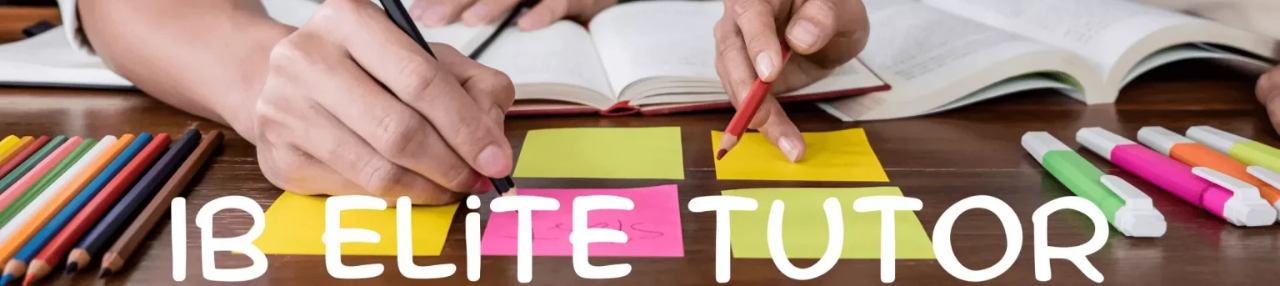What is the hand holding in the image?
Provide a detailed and extensive answer to the question.

In the foreground, two hands are engaged in study activities—one hand holds a pen, carefully jotting down notes, while the other is poised to write with a red pen on a yellow sticky note.